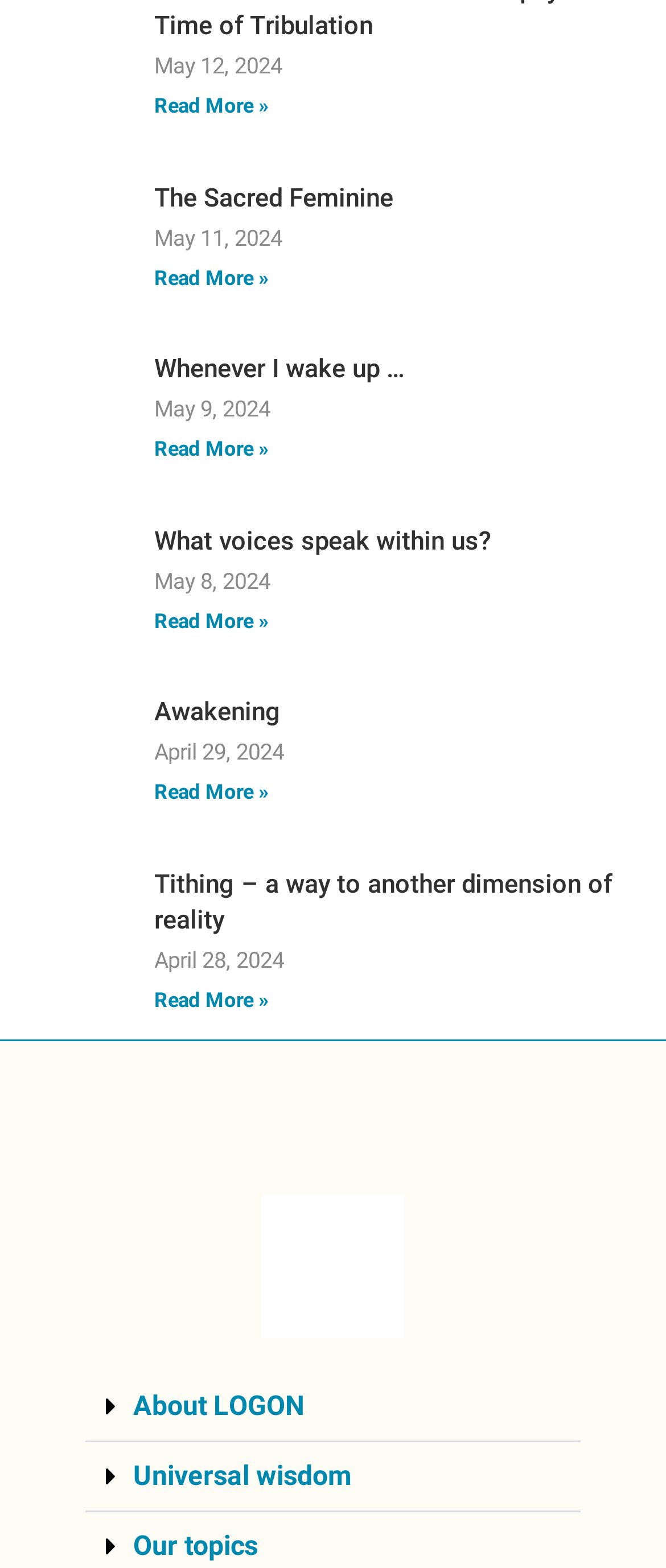Using the provided element description, identify the bounding box coordinates as (top-left x, top-left y, bottom-right x, bottom-right y). Ensure all values are between 0 and 1. Description: Menu

None